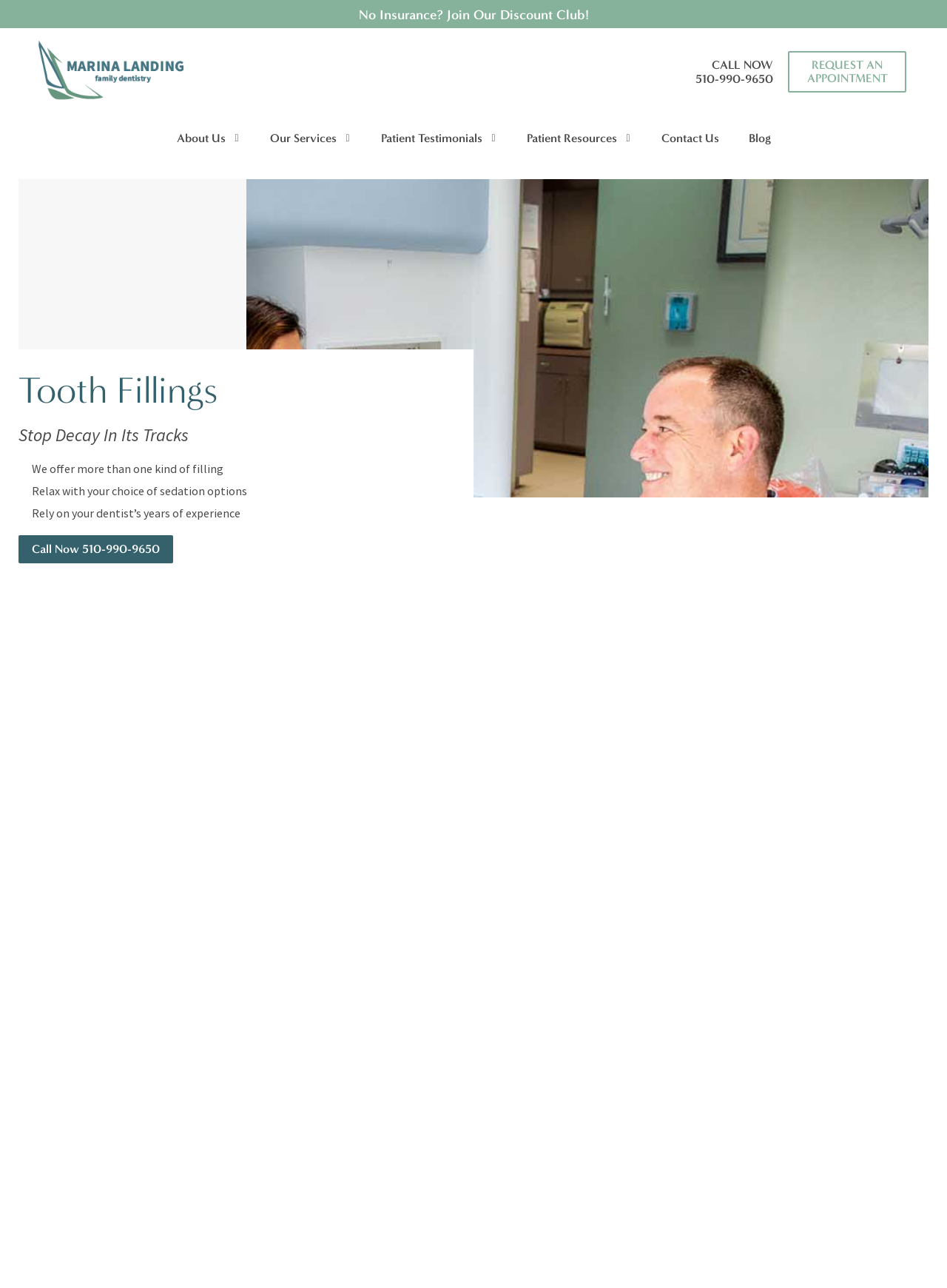Identify the bounding box coordinates for the region of the element that should be clicked to carry out the instruction: "Request an appointment". The bounding box coordinates should be four float numbers between 0 and 1, i.e., [left, top, right, bottom].

[0.832, 0.04, 0.957, 0.072]